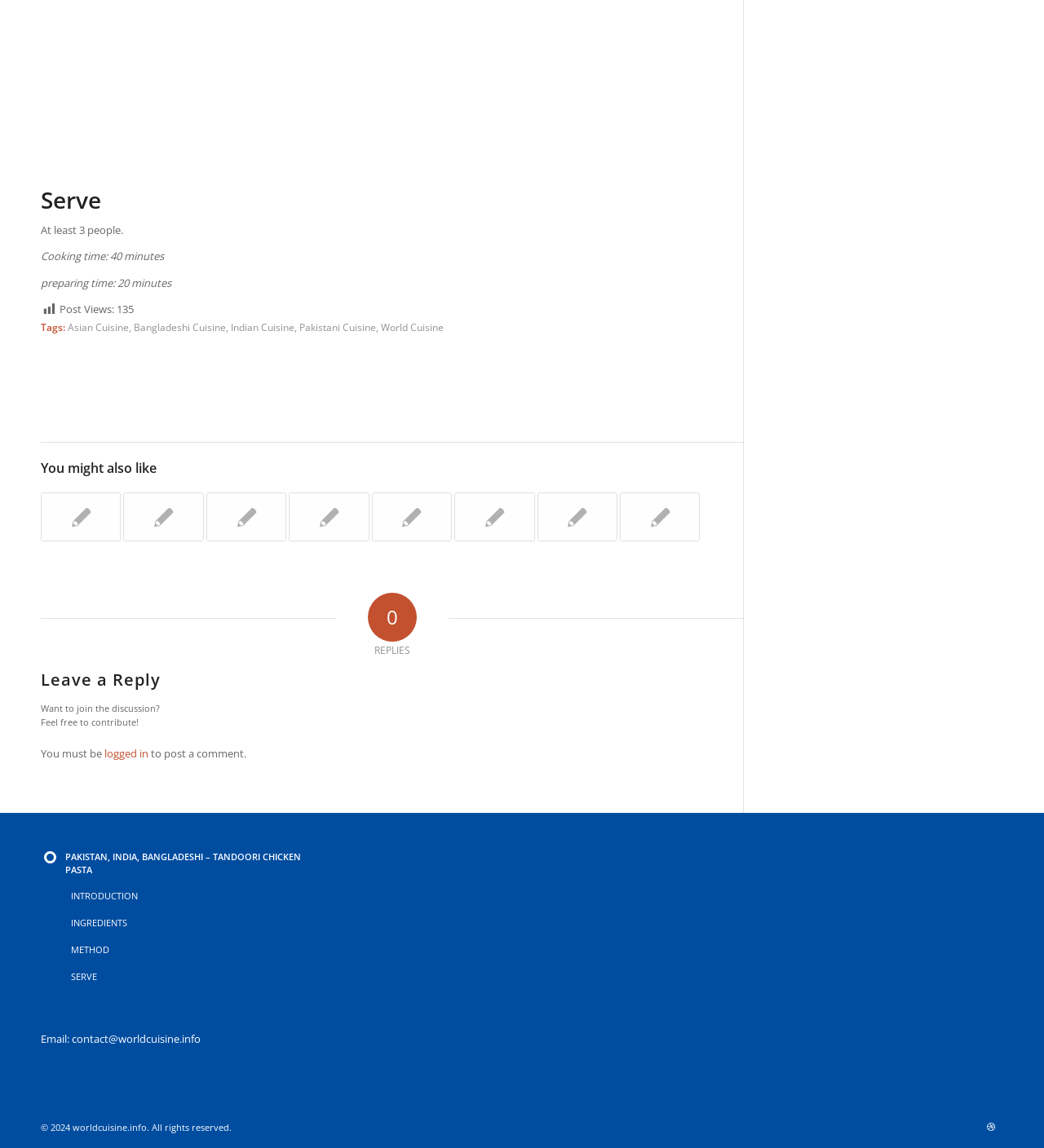Please determine the bounding box coordinates of the element's region to click in order to carry out the following instruction: "Click on the 'Pakistan, India, Bangladesh – Tandoori Chicken Pasta' link". The coordinates should be four float numbers between 0 and 1, i.e., [left, top, right, bottom].

[0.062, 0.74, 0.309, 0.775]